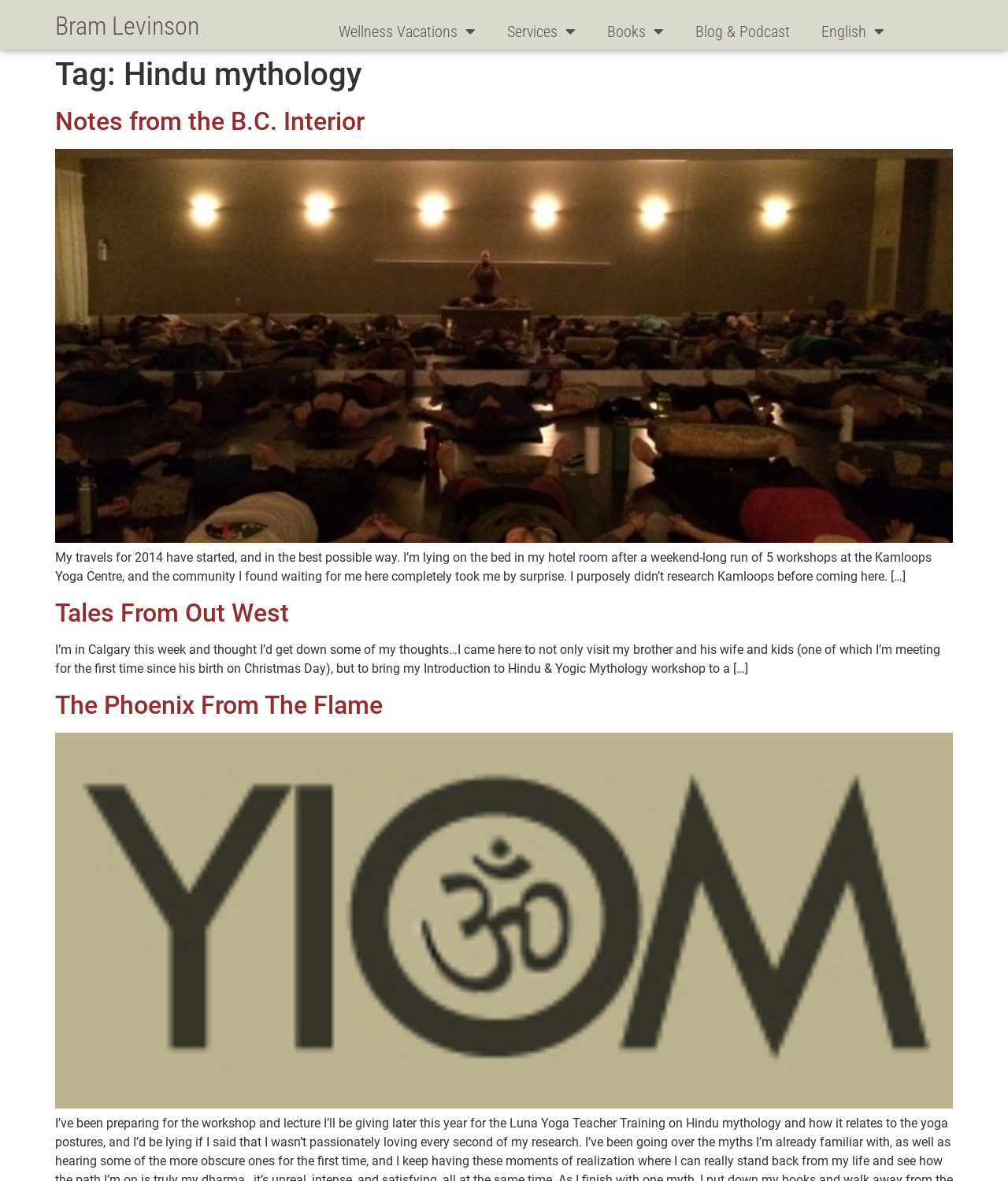How many workshops did the author conduct at the Kamloops Yoga Centre?
Give a comprehensive and detailed explanation for the question.

In the first article, the author mentions that they conducted a 'weekend-long run of 5 workshops' at the Kamloops Yoga Centre, which indicates that the author conducted 5 workshops.